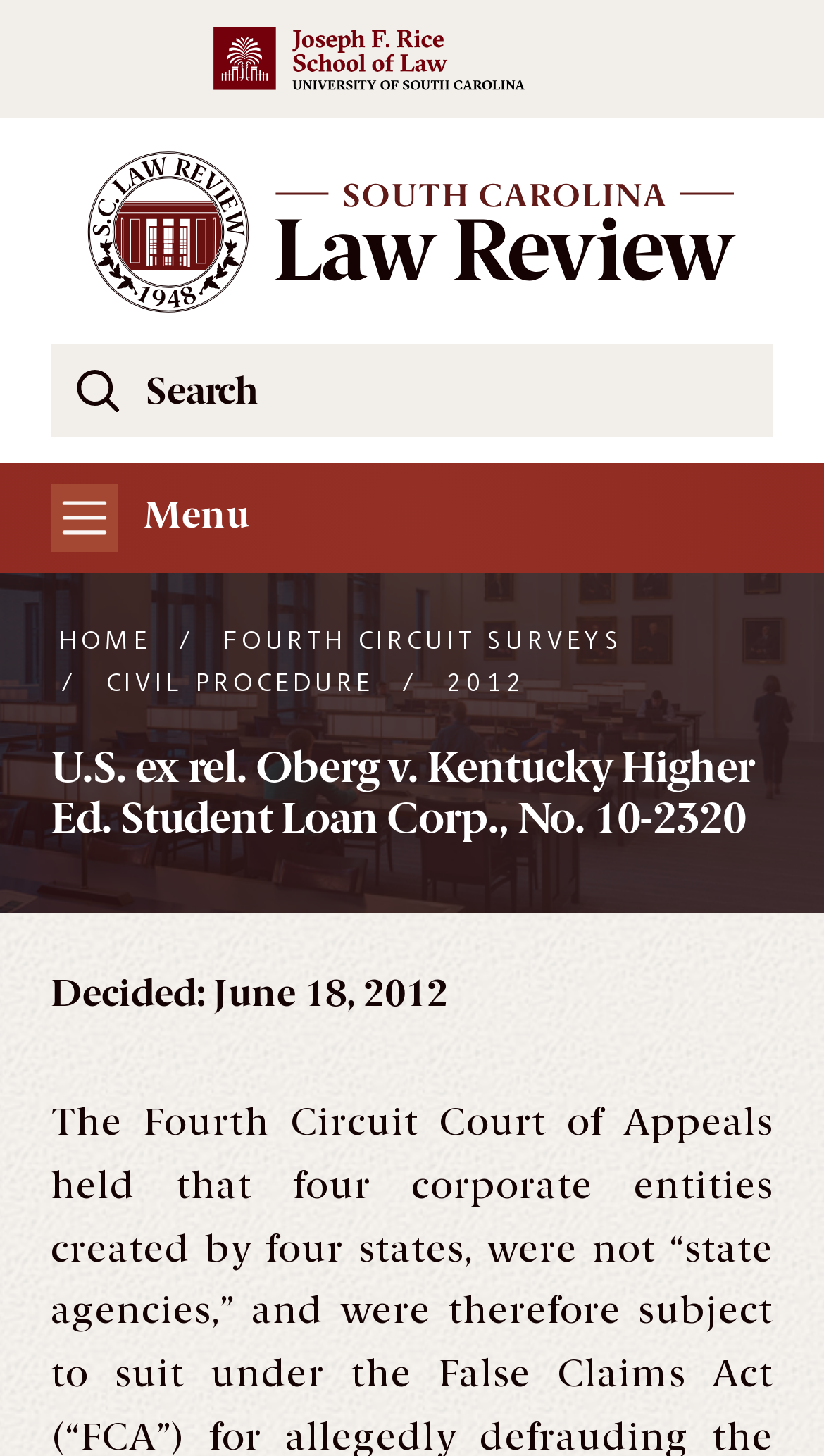What is the purpose of the search box?
Respond with a short answer, either a single word or a phrase, based on the image.

Search the website